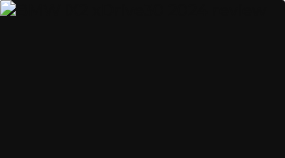Answer the question below using just one word or a short phrase: 
What is the purpose of the review?

To provide insights for potential buyers